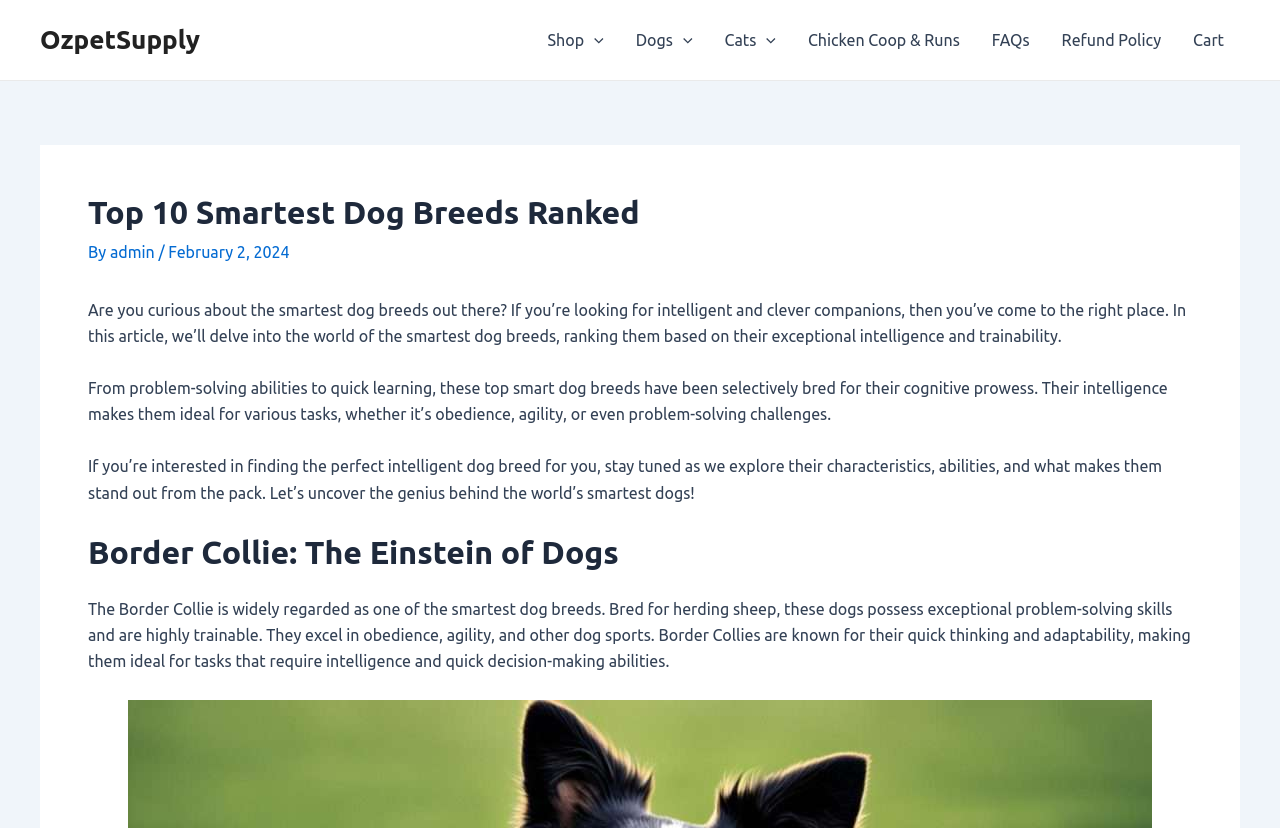Identify the bounding box coordinates of the section that should be clicked to achieve the task described: "Click on the 'FAQ' link".

None